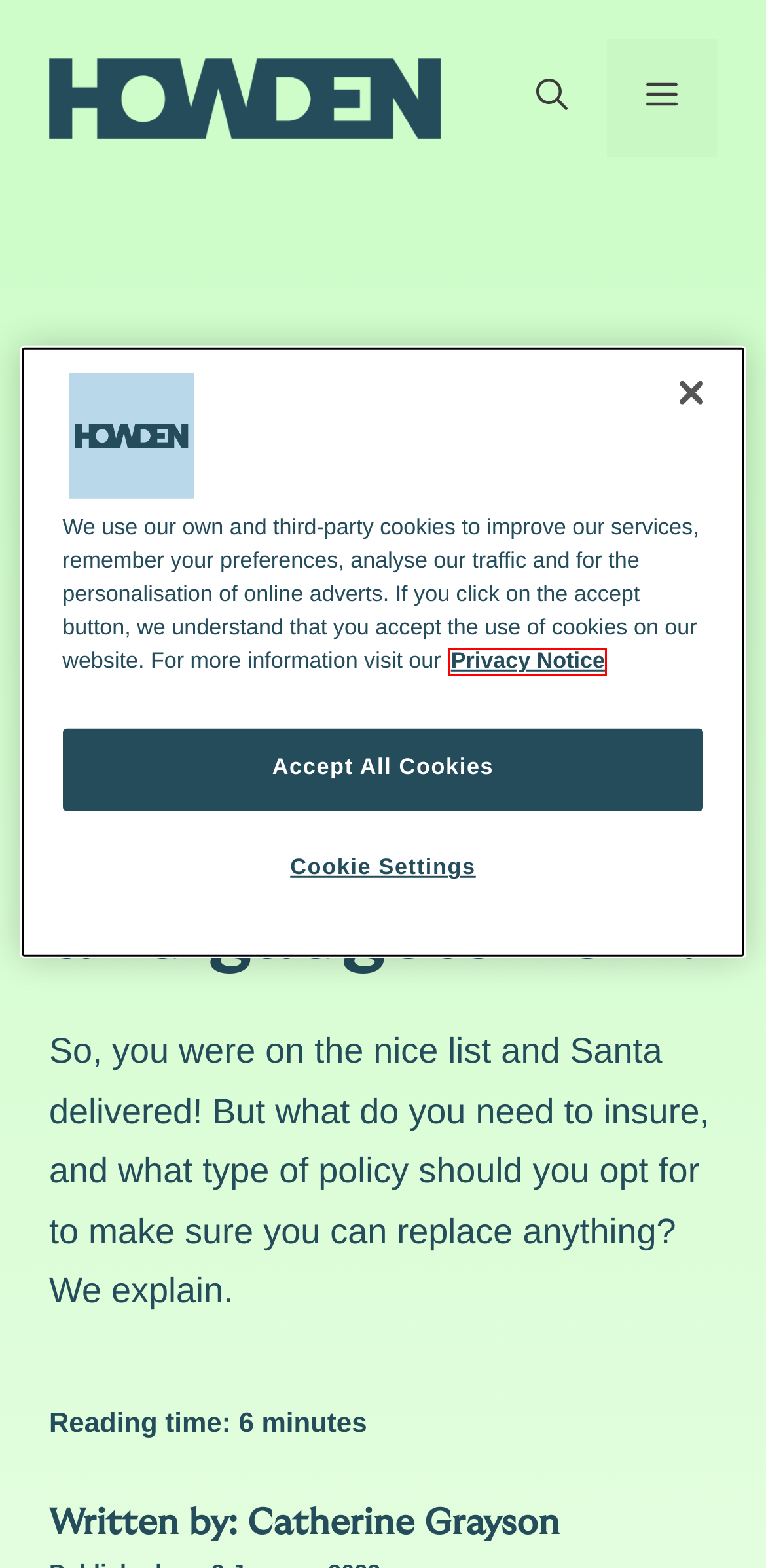Given a screenshot of a webpage featuring a red bounding box, identify the best matching webpage description for the new page after the element within the red box is clicked. Here are the options:
A. Unattended working – are you covered? | Howden Insurance
B. Five coastal walks to enjoy this summer | Howden Insurance
C. What is a Bridging Loan? (Fully Explained) | Howden Insurance
D. Howden Blog | Howden Insurance
E. Burglary offences in England and Wales 2023 | Statista
F. Author: Catherine Grayson | Howden Insurance
G. Privacy Centre | Howden Insurance
H. DVLA: “900,000 drivers risking £1,000 fines!” | Howden Insurance

G